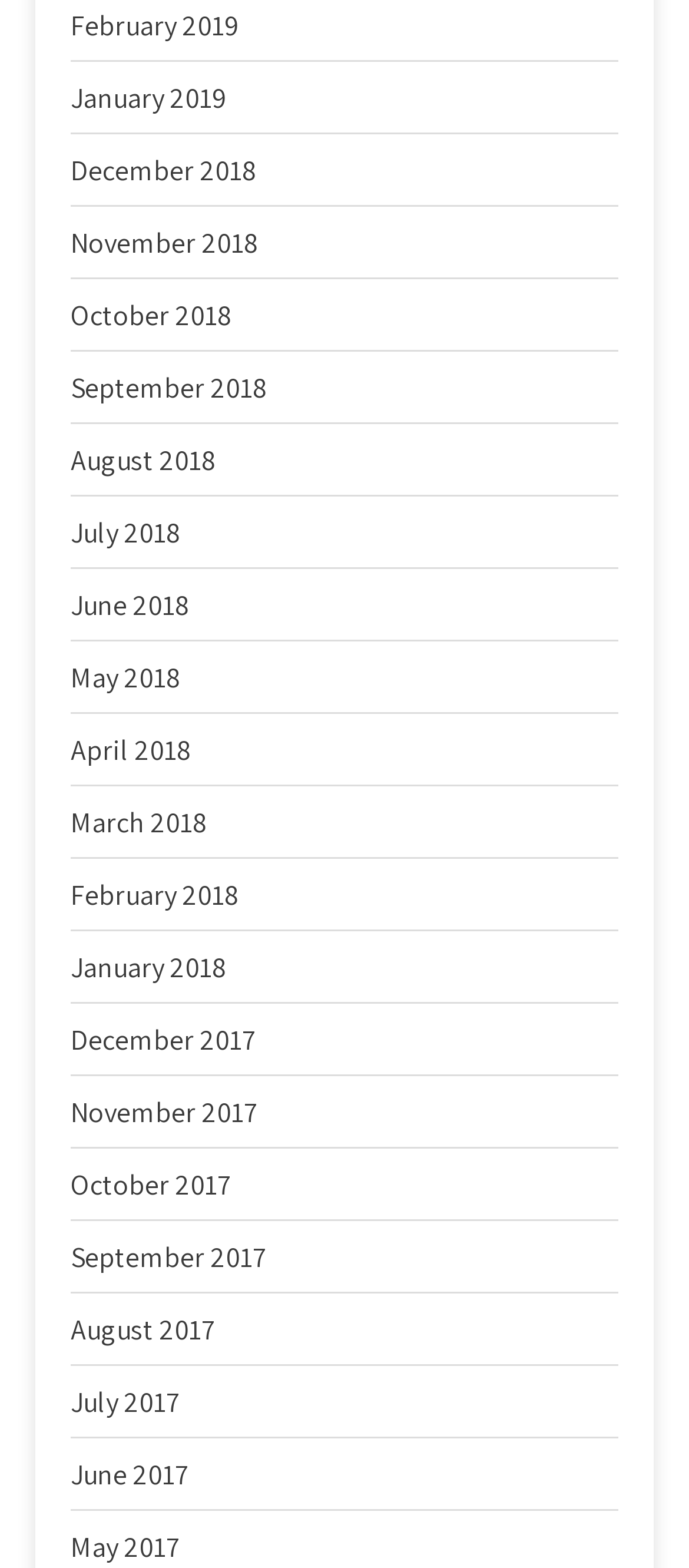How many months are listed in 2018?
Please answer the question with a detailed response using the information from the screenshot.

I counted the number of links with '2018' in their text and found that there are 12 months listed in 2018, from January to December.